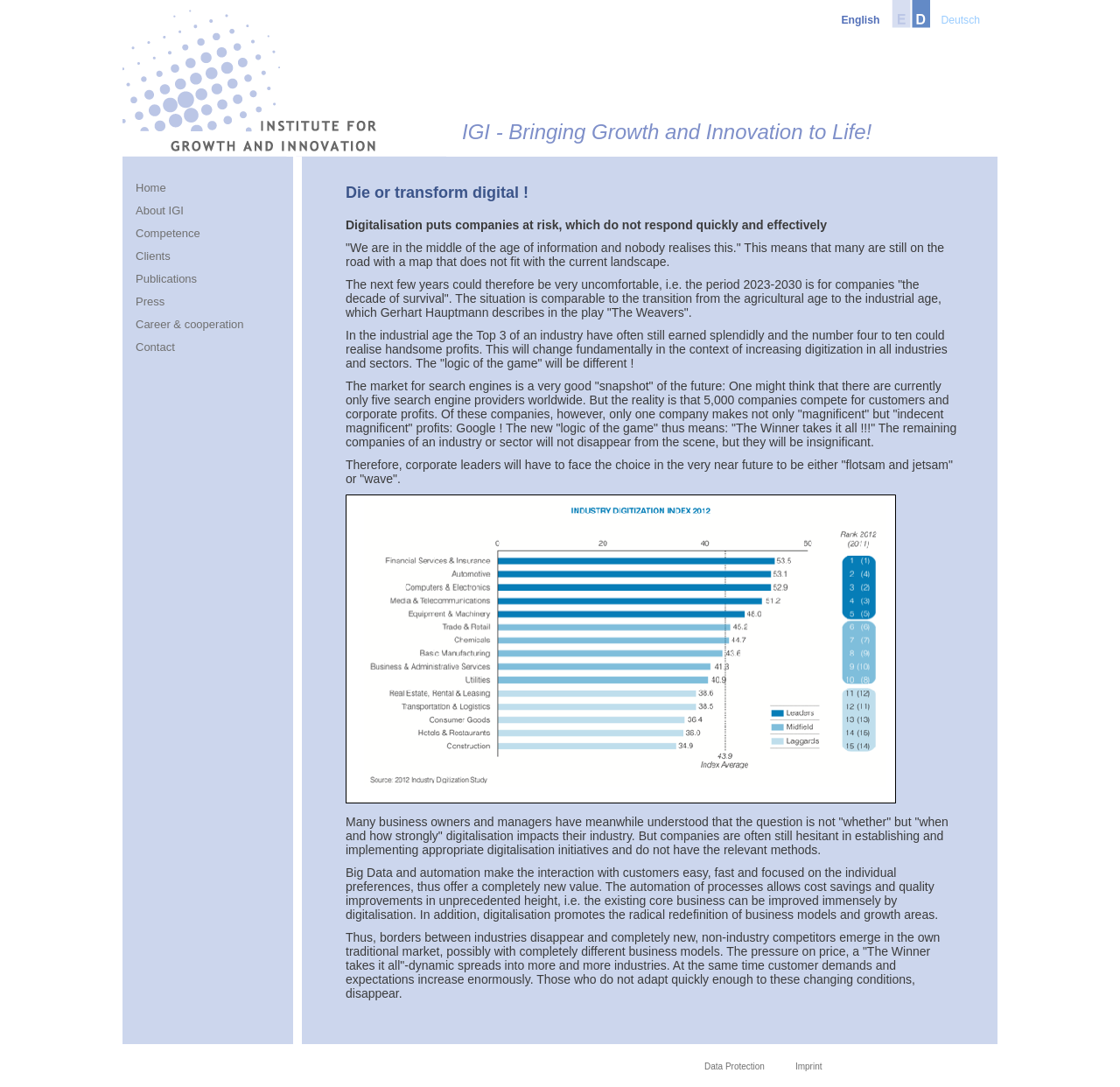Please provide the bounding box coordinates for the element that needs to be clicked to perform the following instruction: "Click on the 'Startseite' link". The coordinates should be given as four float numbers between 0 and 1, i.e., [left, top, right, bottom].

[0.117, 0.015, 0.373, 0.135]